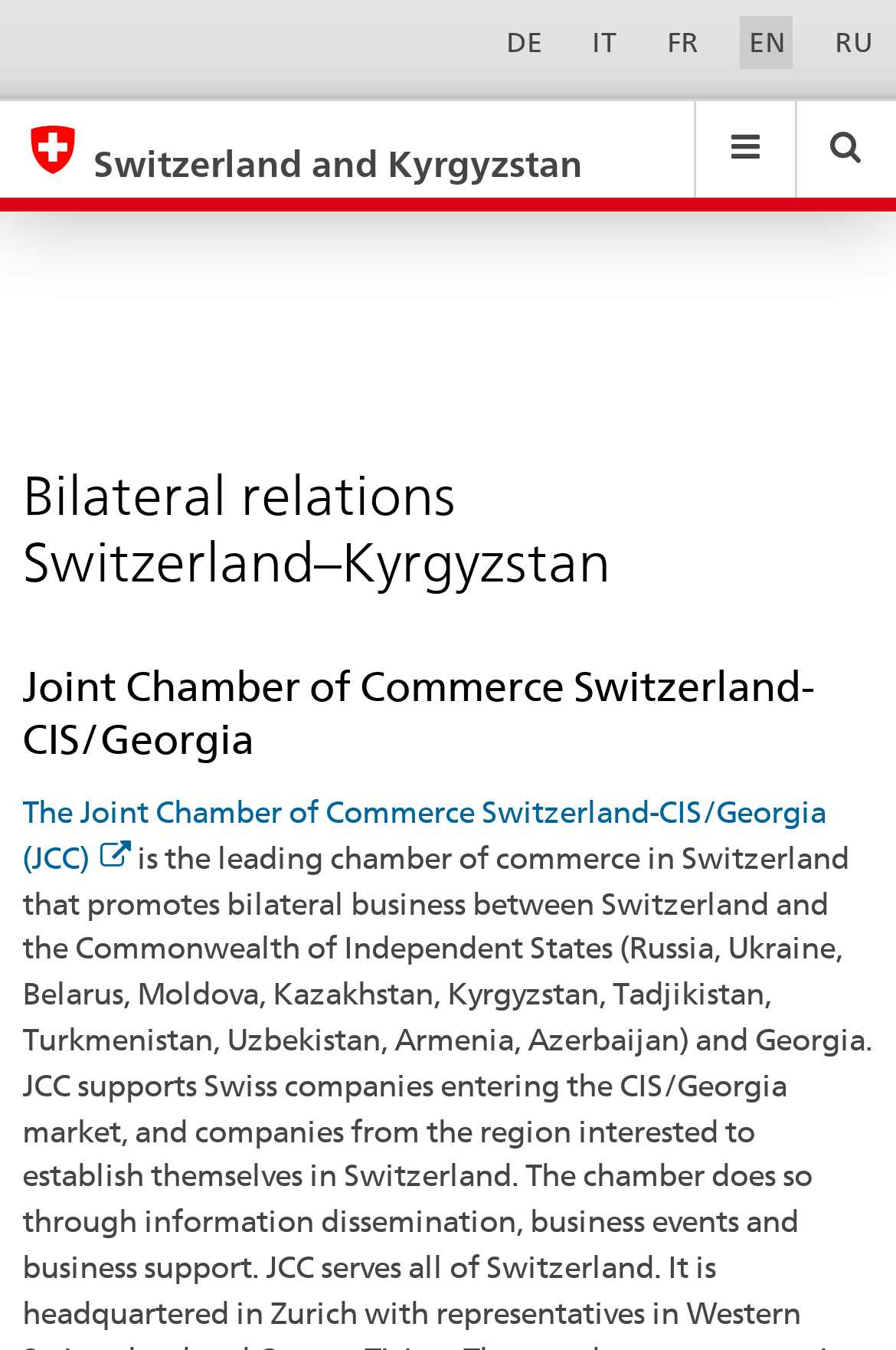Present a detailed account of what is displayed on the webpage.

The webpage is about bilateral relations between Switzerland and Kyrgyzstan. At the top, there are five language options, namely DE, IT, FR, EN, and RU, aligned horizontally from left to right. Below these options, there is a table with three columns. The first column contains a link to "Switzerland and Kyrgyzstan" with a small image and a heading. The second column has a link to a top menu, and the third column has a link to a search function.

On the left side, there is a search bar with a placeholder text "Search..." and a button to reset the search field. To the right of the search bar, there is a text "Suchfeld zurücksetzen" (which means "Reset search field" in German).

The main content of the webpage is divided into two sections. The first section has a heading "Bilateral relations Switzerland–Kyrgyzstan" and the second section has a heading "Joint Chamber of Commerce Switzerland-CIS/Georgia". Below the second heading, there is a link to "The Joint Chamber of Commerce Switzerland-CIS/Georgia (JCC)".